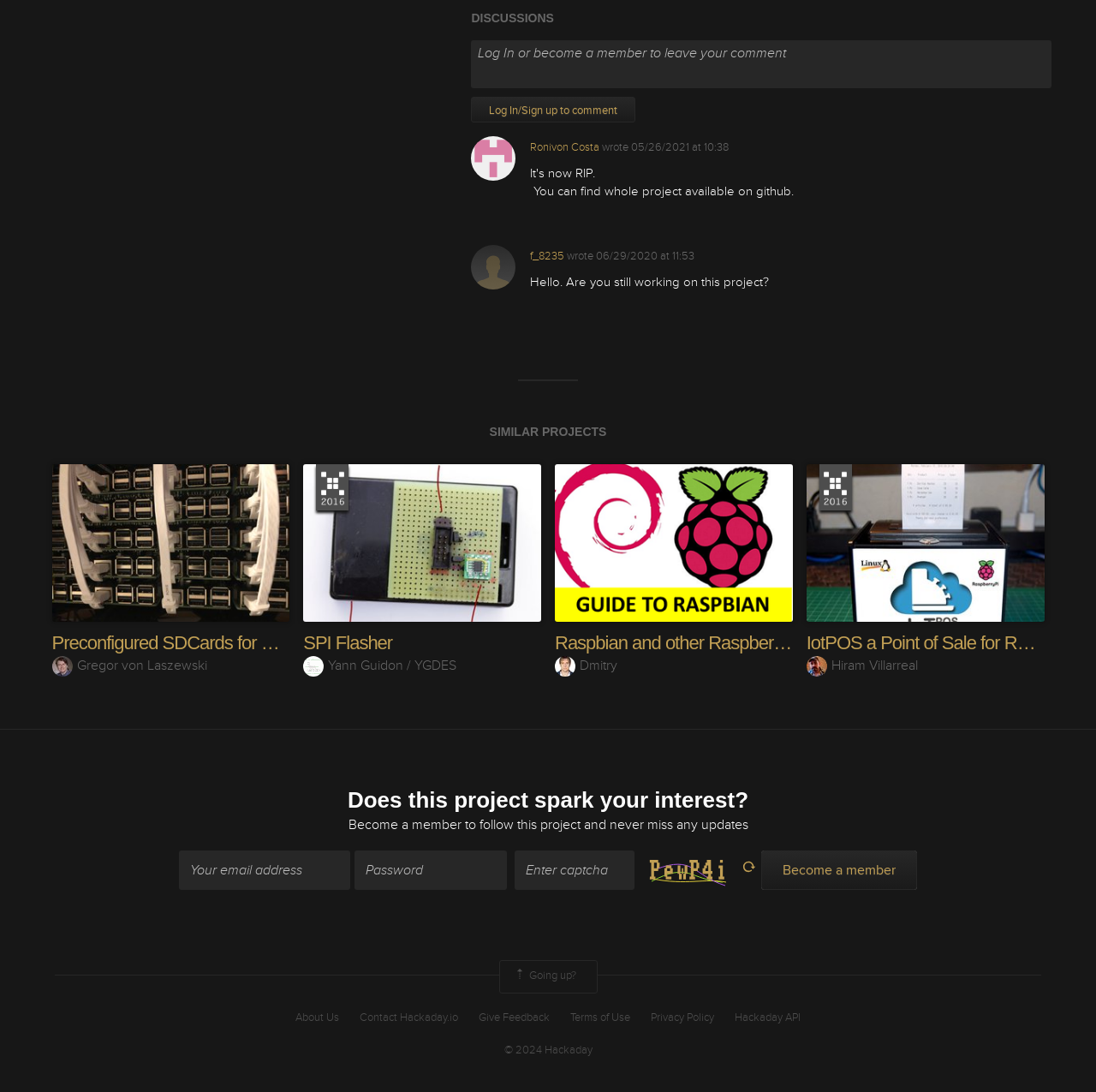What is the date of the latest comment?
Please use the visual content to give a single word or phrase answer.

05/26/2021